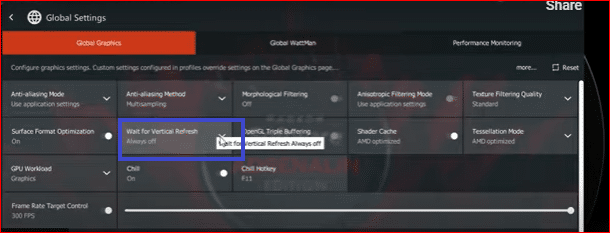How many settings tabs are visible in the interface?
Using the visual information from the image, give a one-word or short-phrase answer.

Three